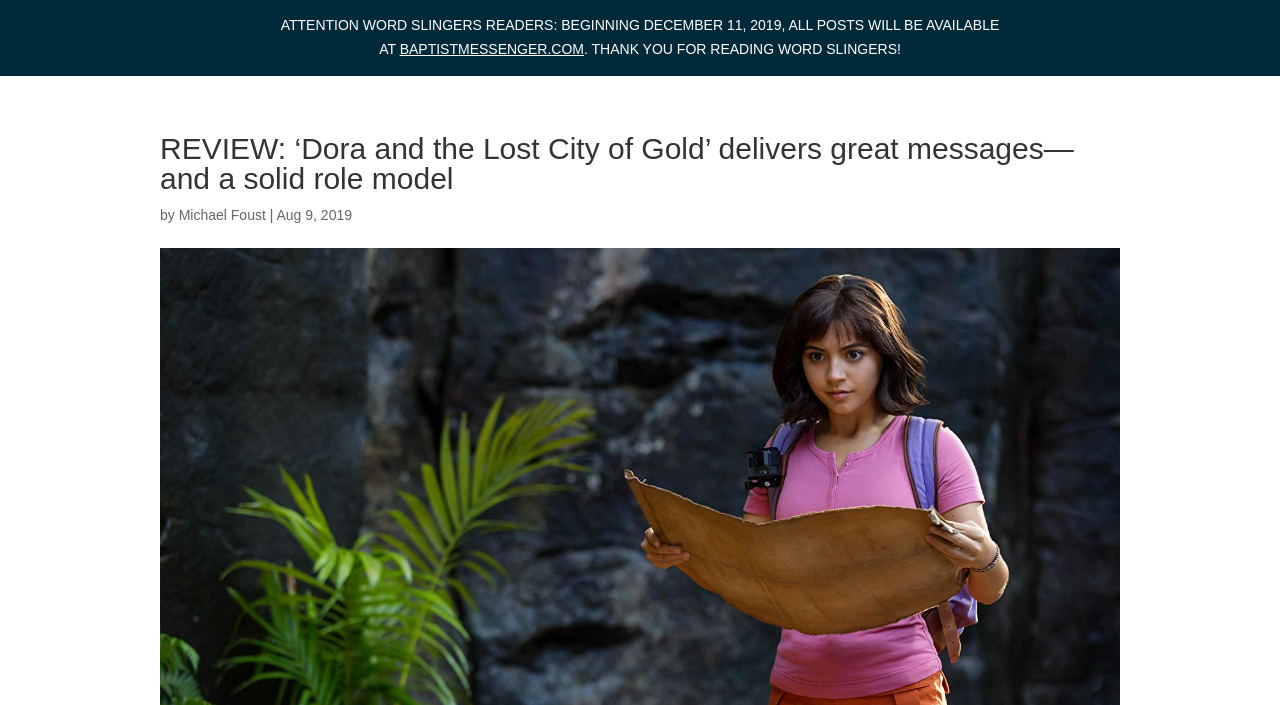Identify and provide the main heading of the webpage.

REVIEW: ‘Dora and the Lost City of Gold’ delivers great messages—and a solid role model